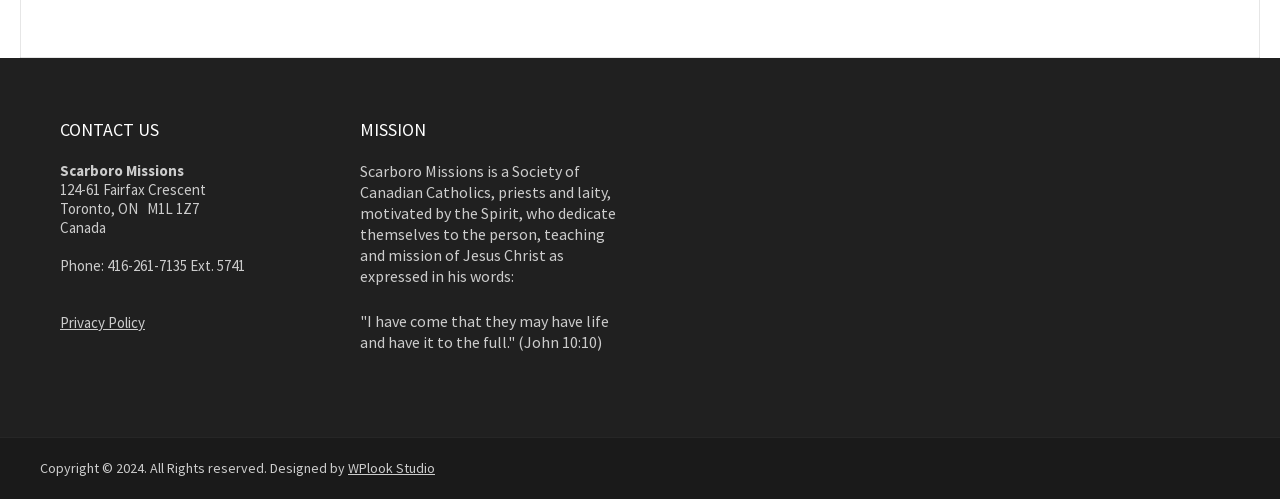Provide a single word or phrase to answer the given question: 
What is the phone number of Scarboro Missions?

416-261-7135 Ext. 5741